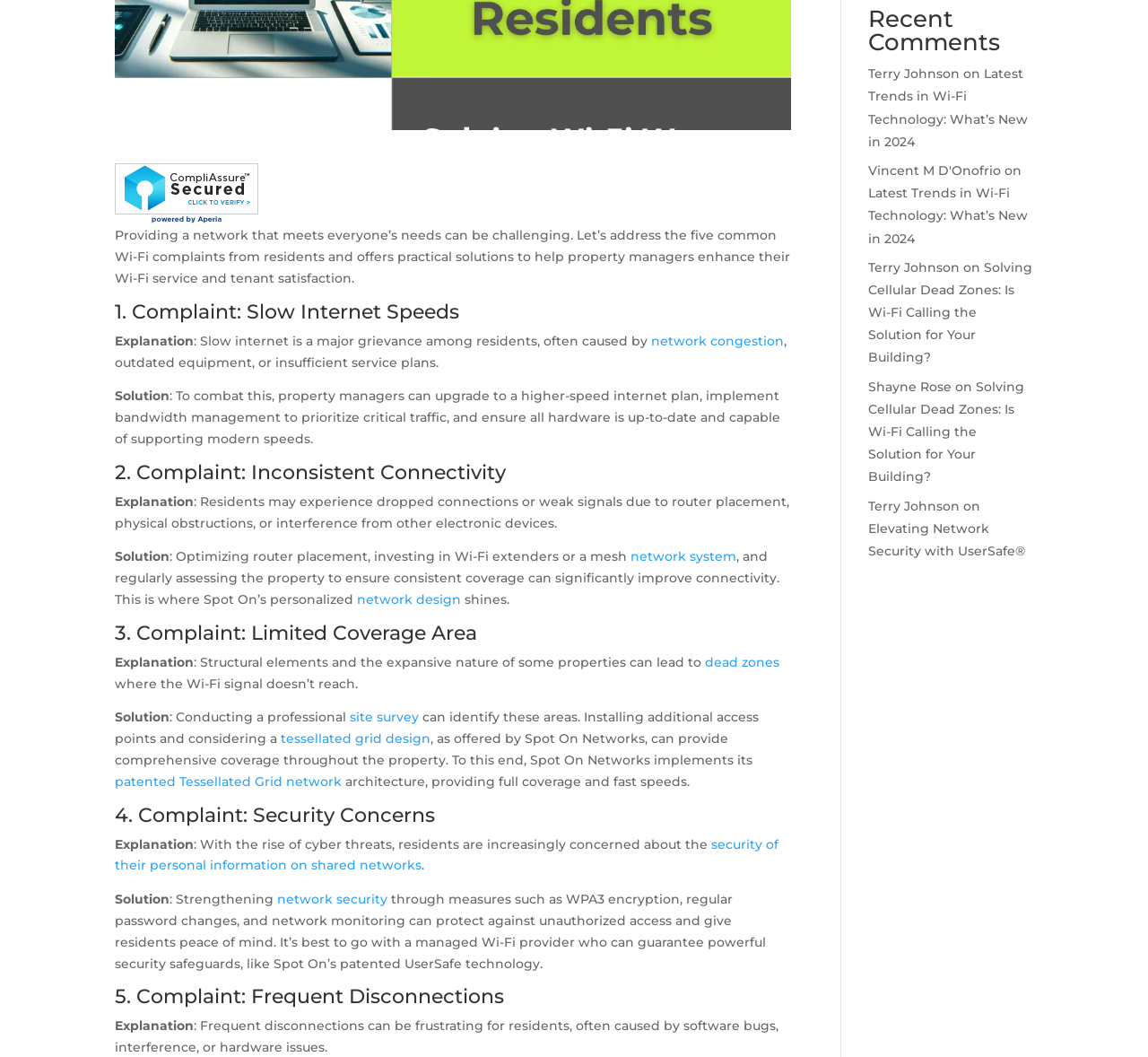Given the following UI element description: "tessellated grid design", find the bounding box coordinates in the webpage screenshot.

[0.245, 0.691, 0.375, 0.706]